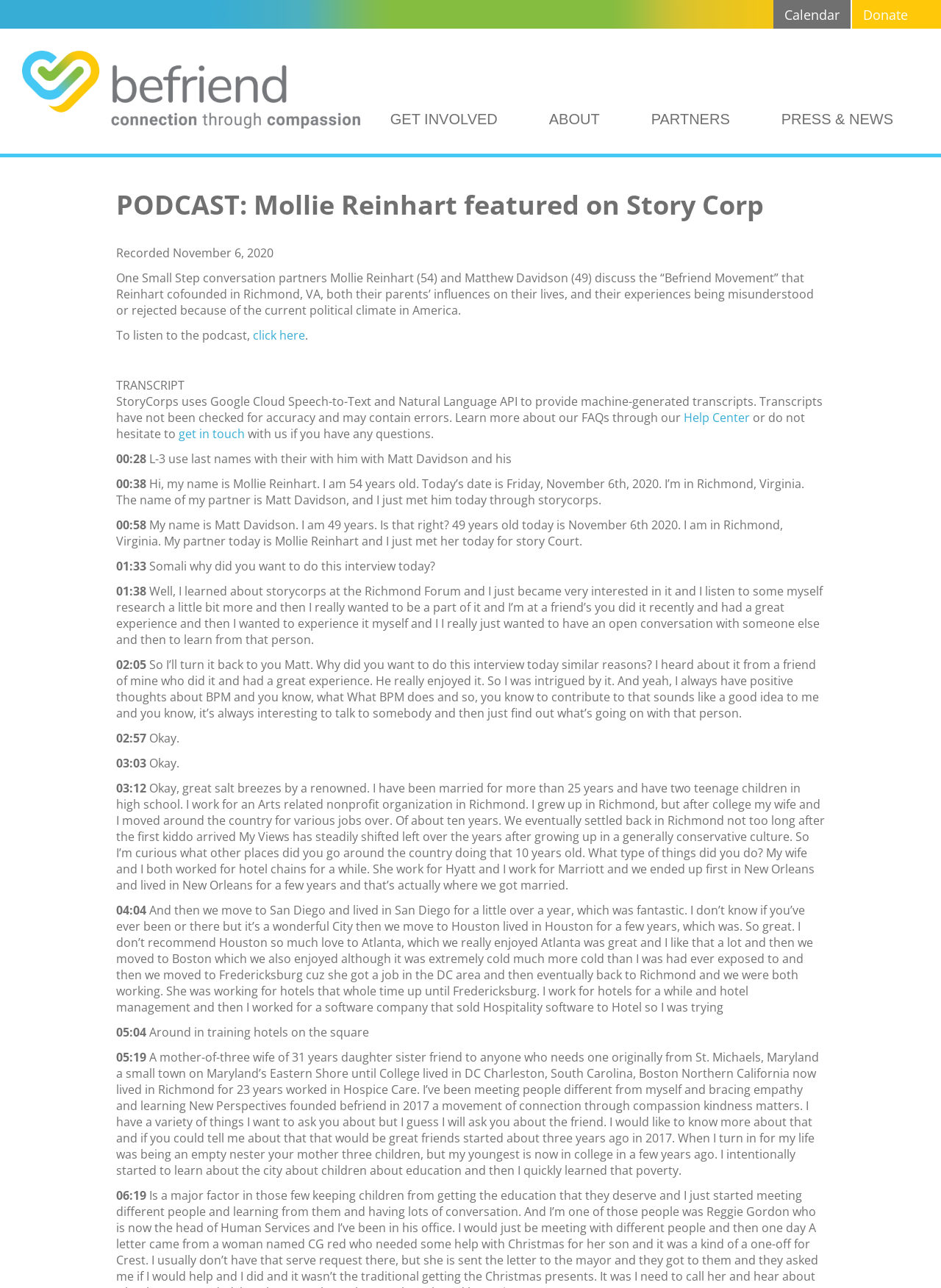Please locate the bounding box coordinates of the region I need to click to follow this instruction: "click the 'Befriend' link".

[0.023, 0.092, 0.383, 0.101]